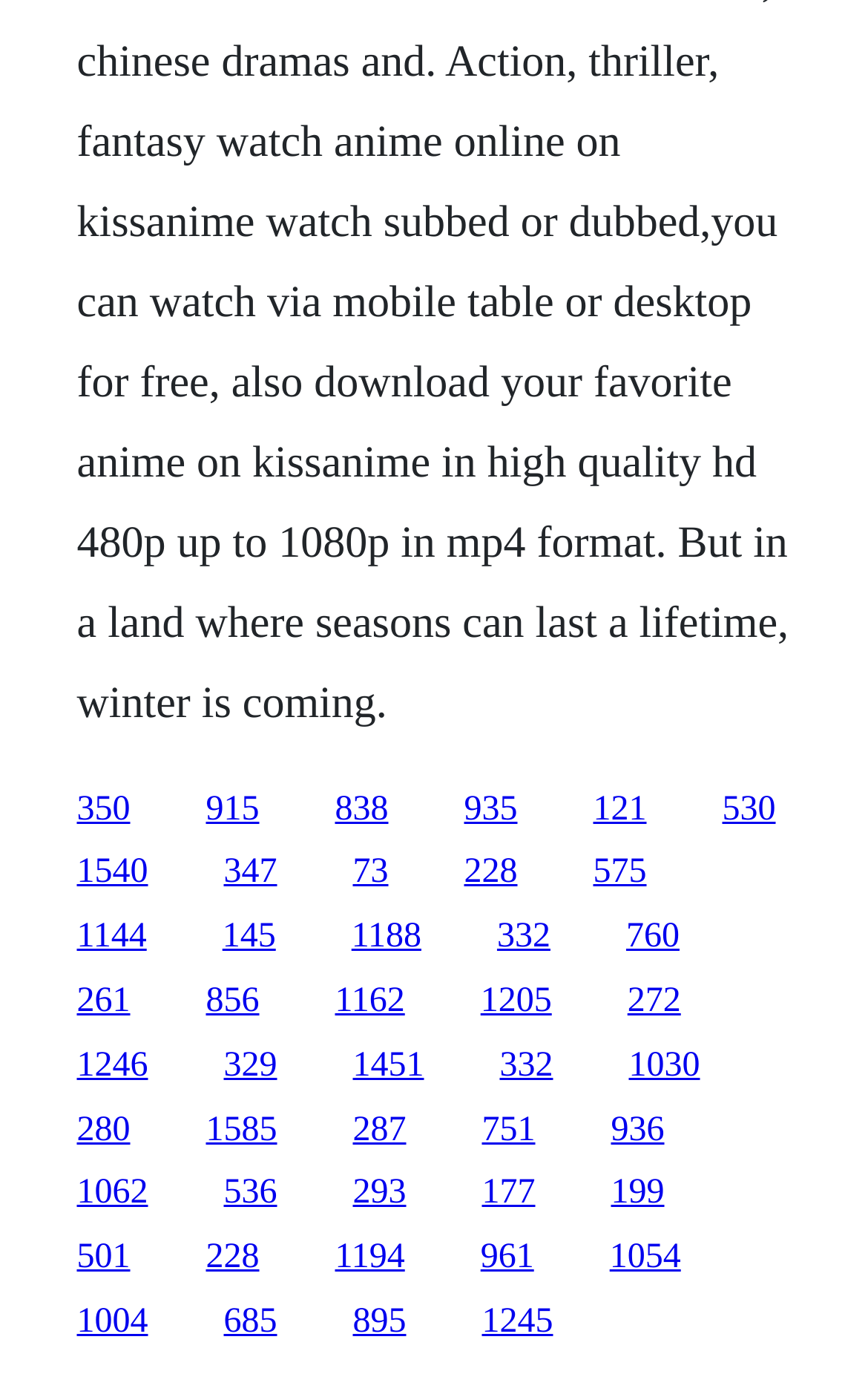Respond with a single word or phrase to the following question: What is the number of links on the webpage?

60